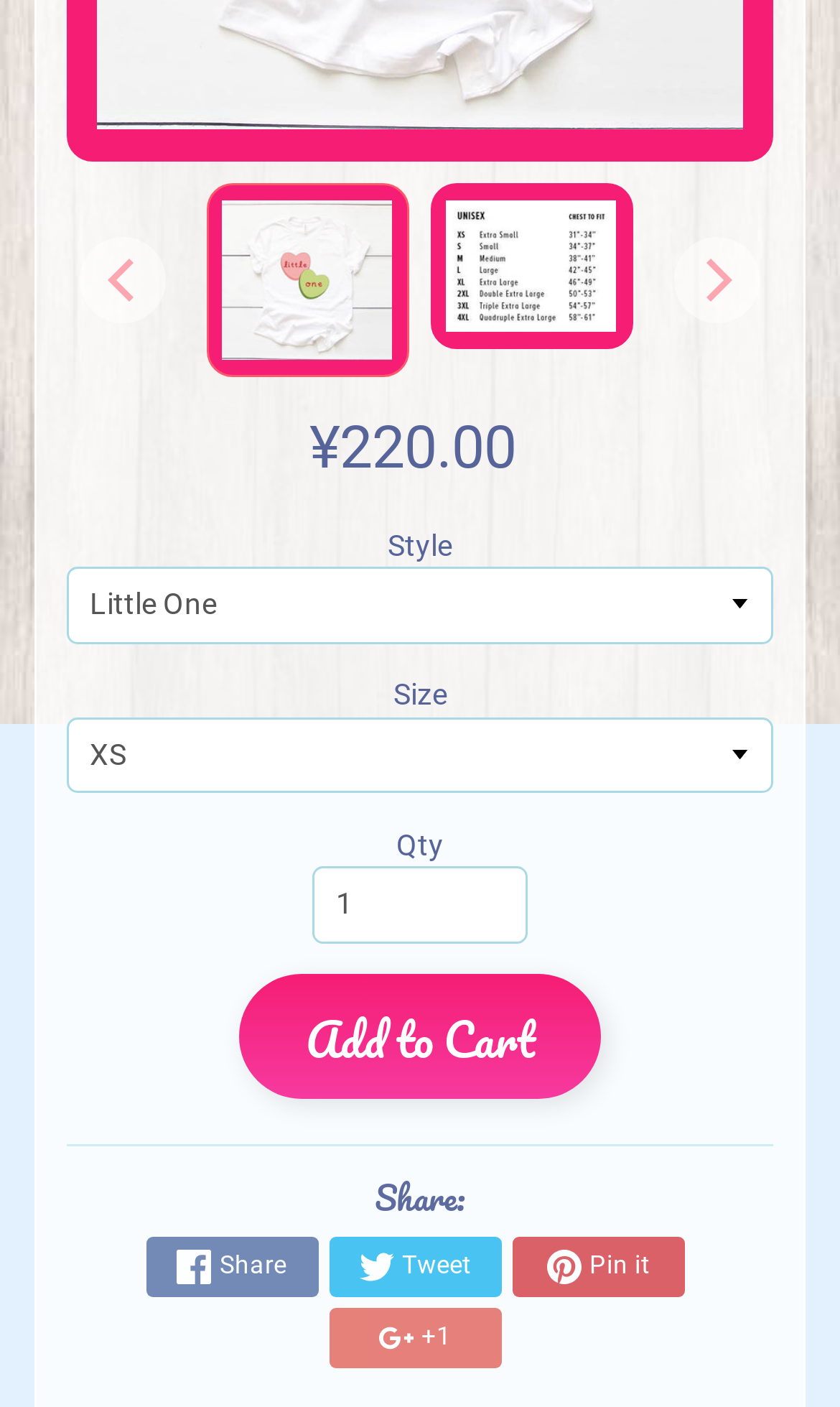What is the minimum quantity that can be added to the cart?
Using the visual information, reply with a single word or short phrase.

1